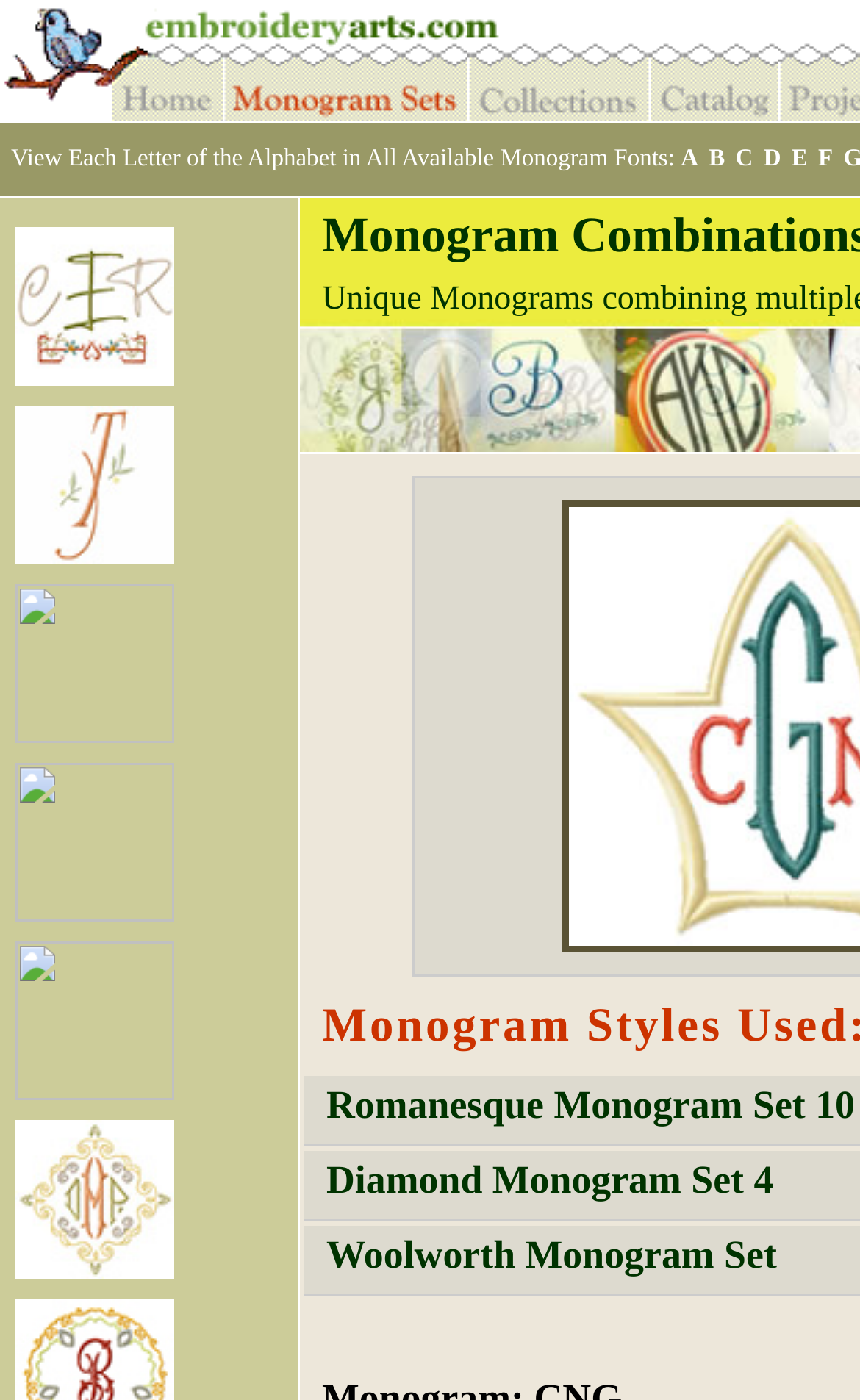Show the bounding box coordinates of the element that should be clicked to complete the task: "View Monogram Styles".

[0.259, 0.068, 0.544, 0.091]